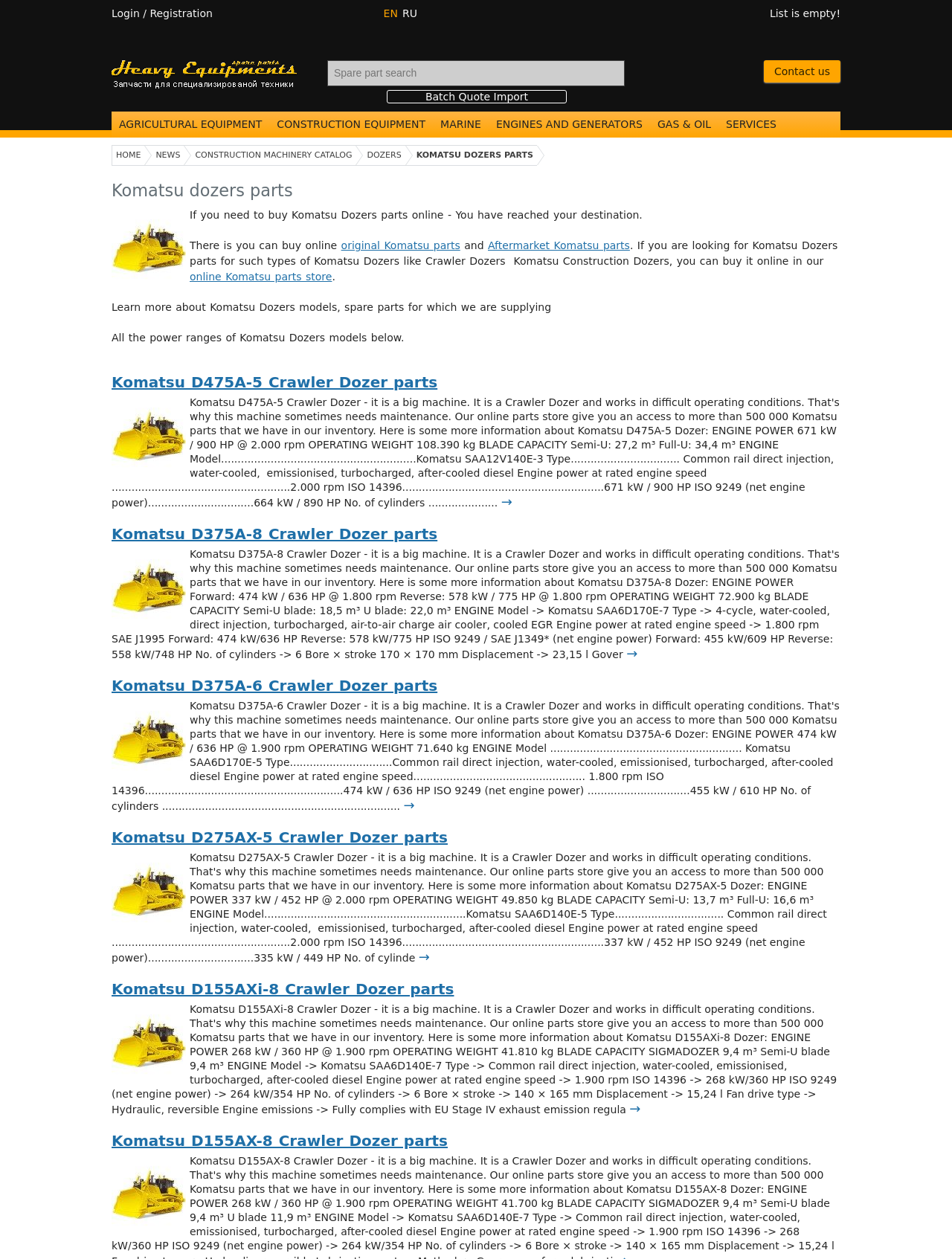Please identify the bounding box coordinates of the element I need to click to follow this instruction: "Go to Construction Equipment page".

[0.291, 0.094, 0.447, 0.103]